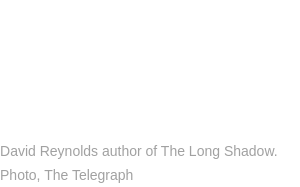Please provide a short answer using a single word or phrase for the question:
What is the title of the book written by David Reynolds?

The Long Shadow